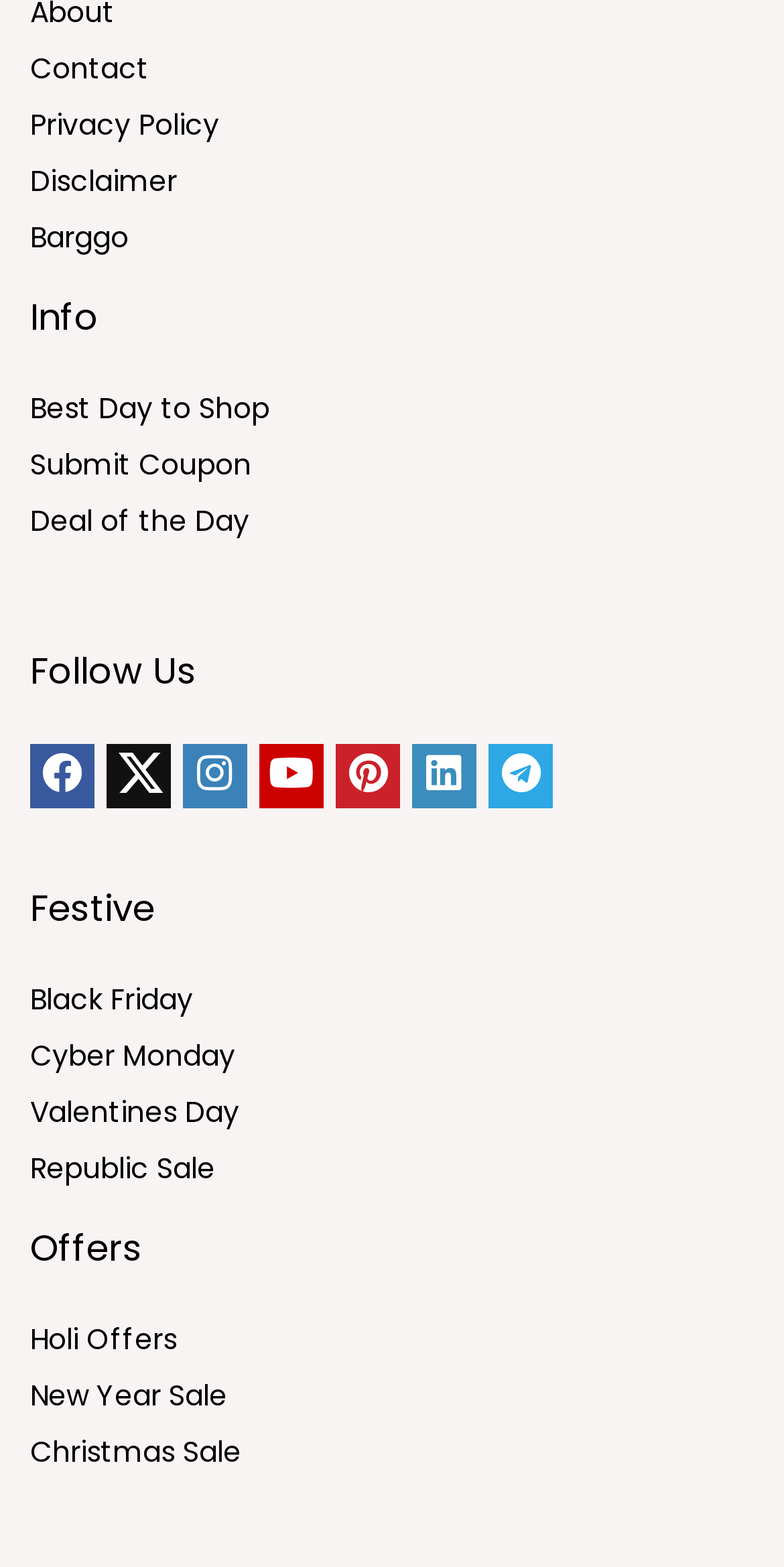Can you identify the bounding box coordinates of the clickable region needed to carry out this instruction: 'follow us on facebook'? The coordinates should be four float numbers within the range of 0 to 1, stated as [left, top, right, bottom].

[0.038, 0.475, 0.121, 0.516]